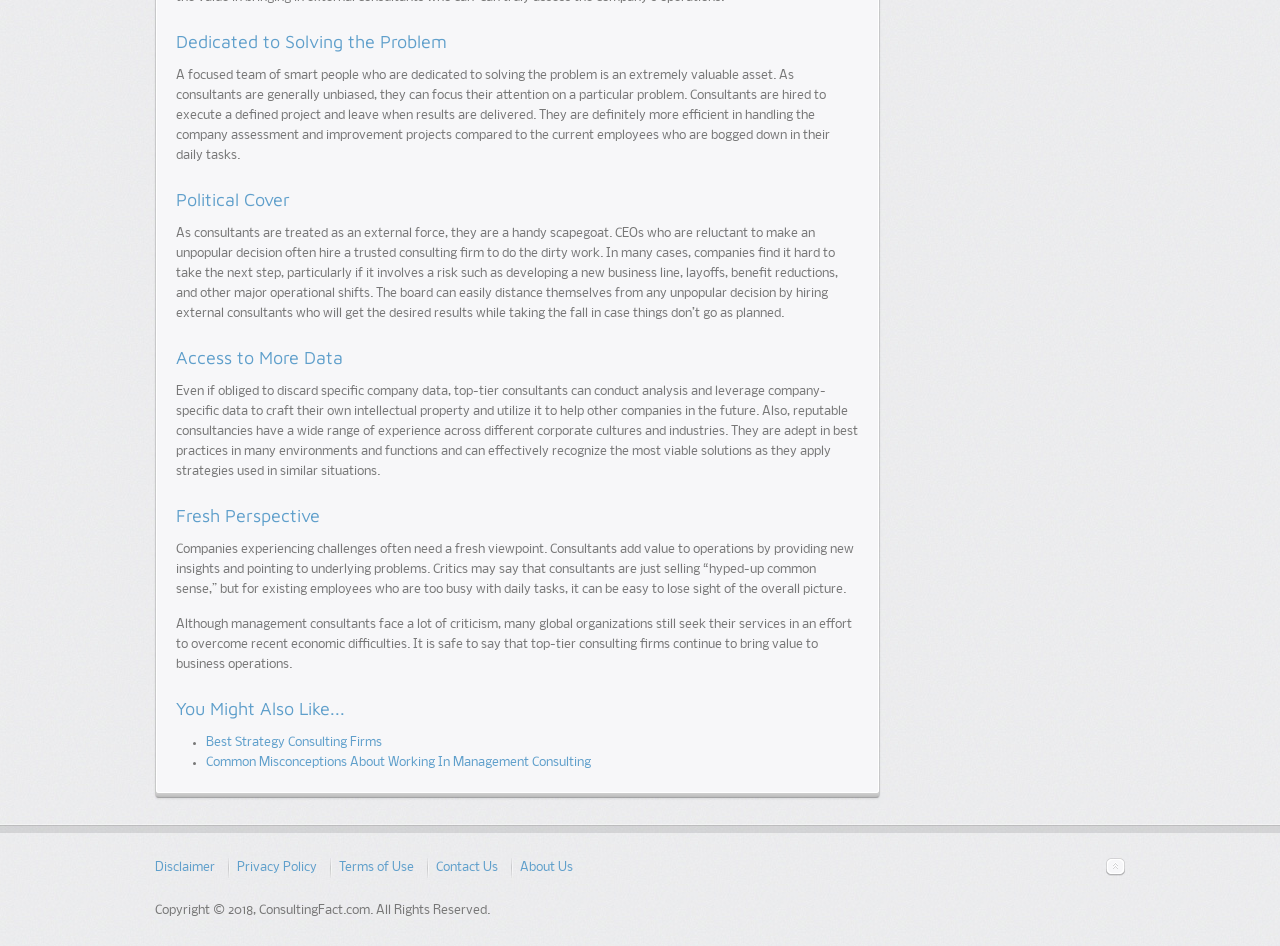Locate the bounding box coordinates of the area you need to click to fulfill this instruction: 'Click on 'Common Misconceptions About Working In Management Consulting''. The coordinates must be in the form of four float numbers ranging from 0 to 1: [left, top, right, bottom].

[0.161, 0.799, 0.462, 0.813]